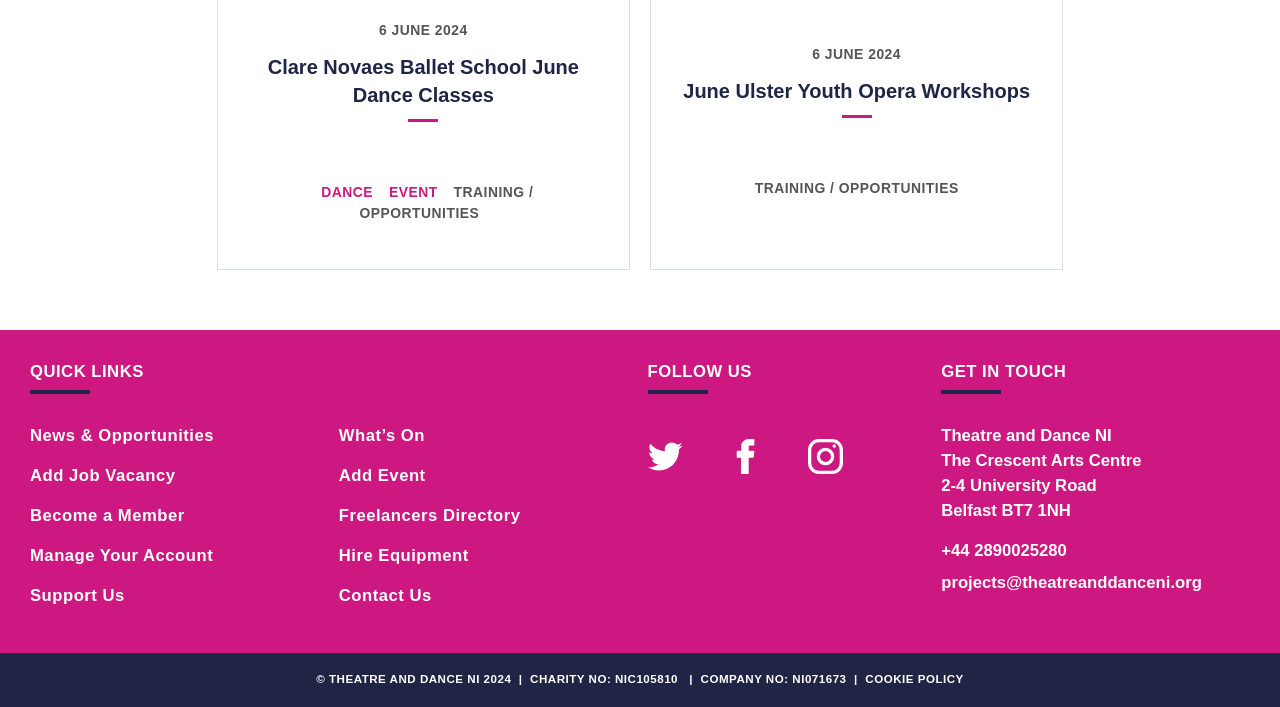Given the description Cosmetic Dentistry, predict the bounding box coordinates of the UI element. Ensure the coordinates are in the format (top-left x, top-left y, bottom-right x, bottom-right y) and all values are between 0 and 1.

None